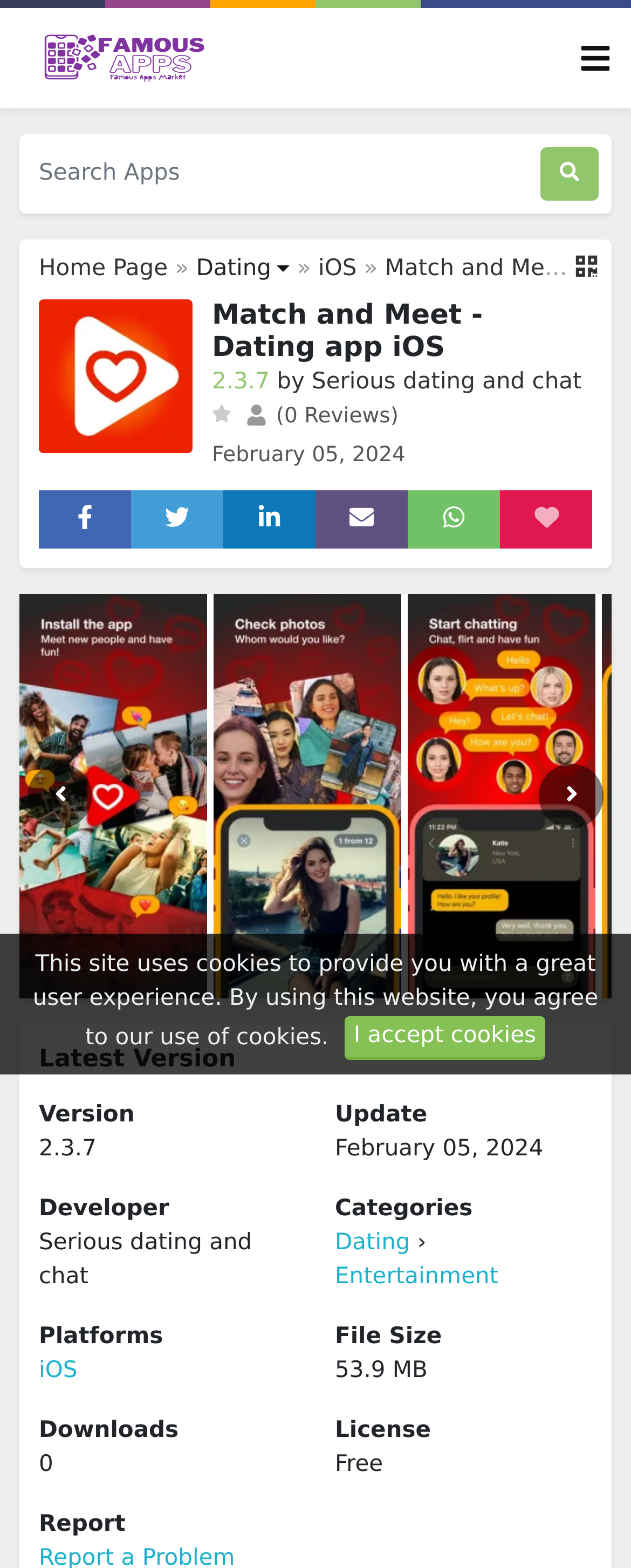Extract the primary header of the webpage and generate its text.

Match and Meet - Dating app iOS